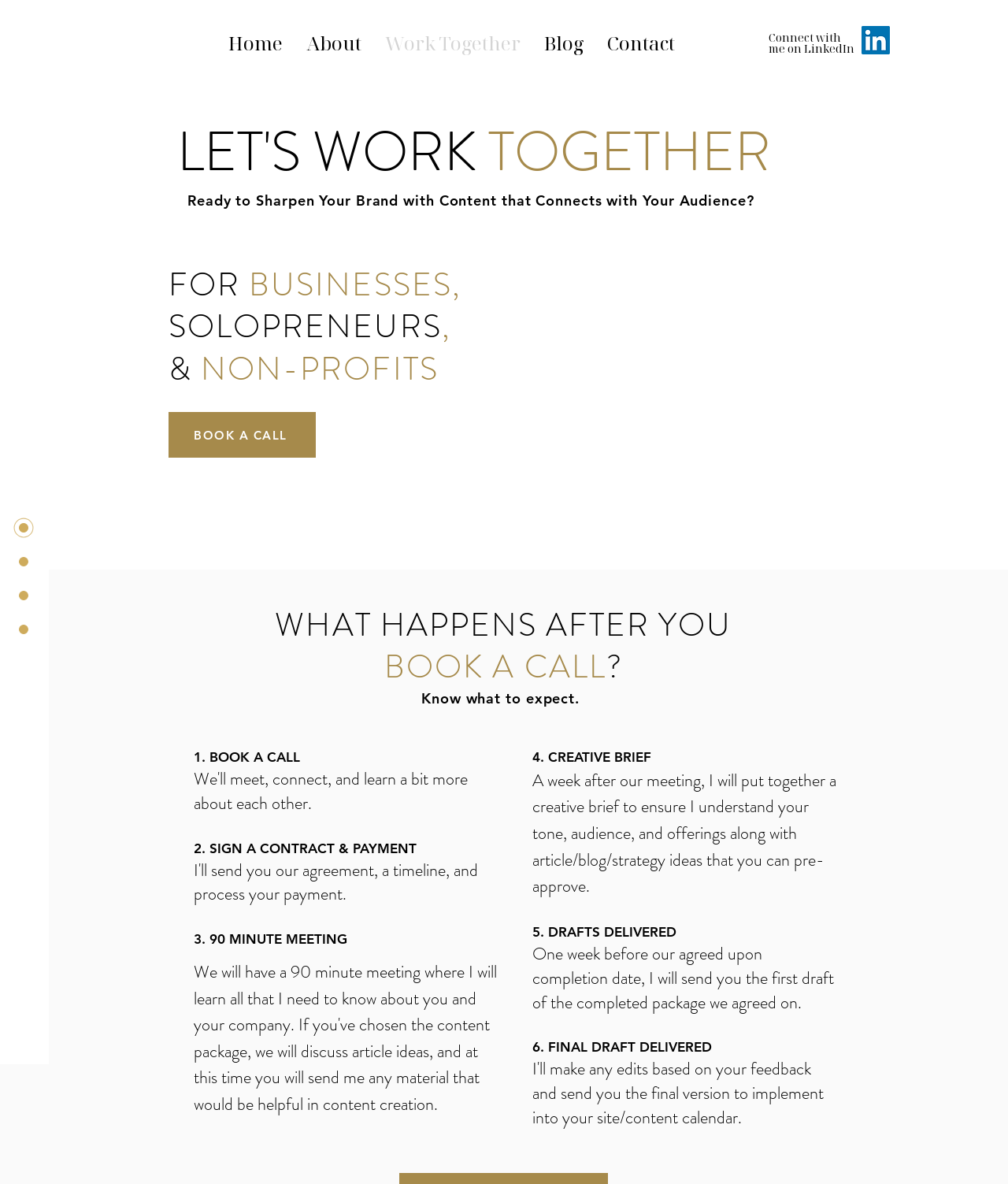Locate the bounding box coordinates of the clickable area needed to fulfill the instruction: "Click on the 'Home' link".

[0.215, 0.025, 0.292, 0.043]